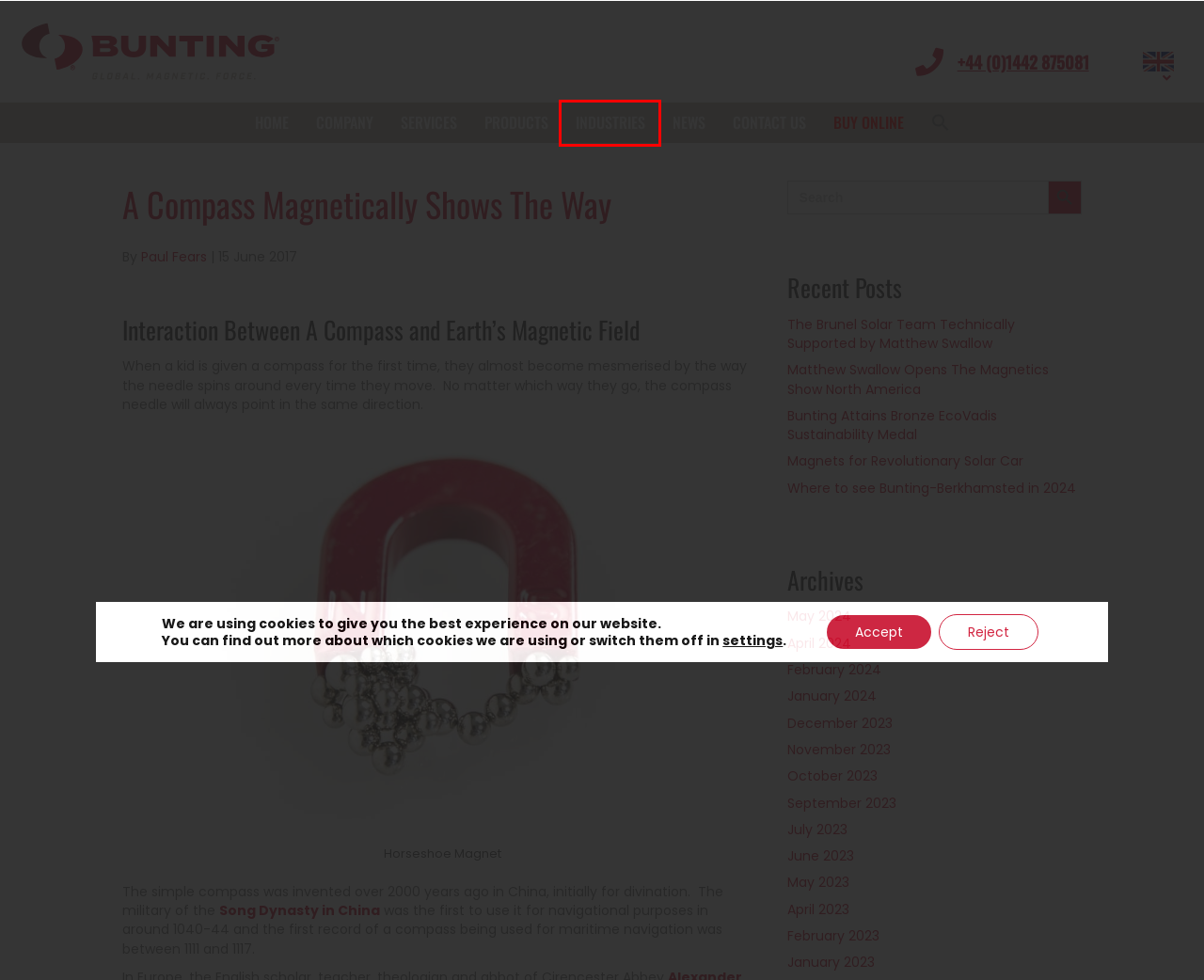You have a screenshot of a webpage with a red bounding box around an element. Choose the best matching webpage description that would appear after clicking the highlighted element. Here are the candidates:
A. Services - Bunting - Berkhamsted
B. May, 2023 - Bunting - Berkhamsted
C. July, 2023 - Bunting - Berkhamsted
D. June, 2023 - Bunting - Berkhamsted
E. May, 2024 - Bunting - Berkhamsted
F. Contact Us - Bunting - Berkhamsted
G. December, 2023 - Bunting - Berkhamsted
H. Industries - Bunting - Berkhamsted

H